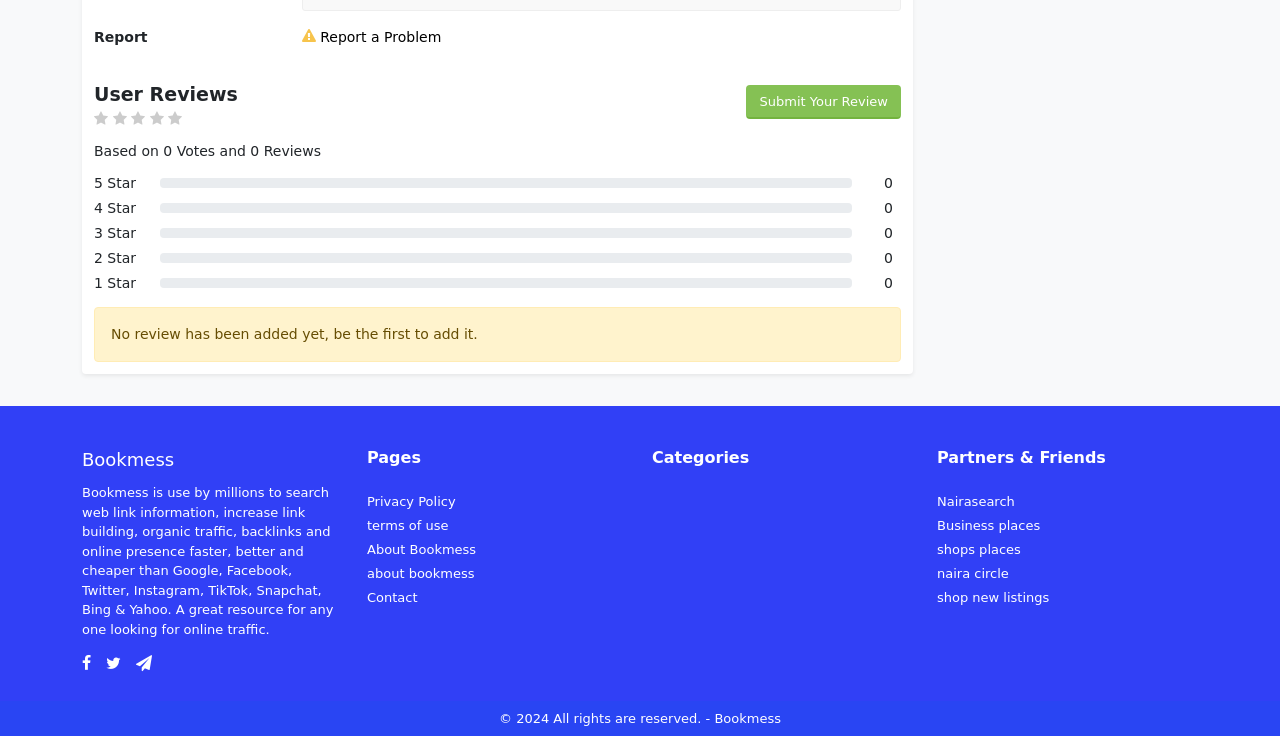Kindly determine the bounding box coordinates for the clickable area to achieve the given instruction: "Report a problem".

[0.236, 0.039, 0.345, 0.061]